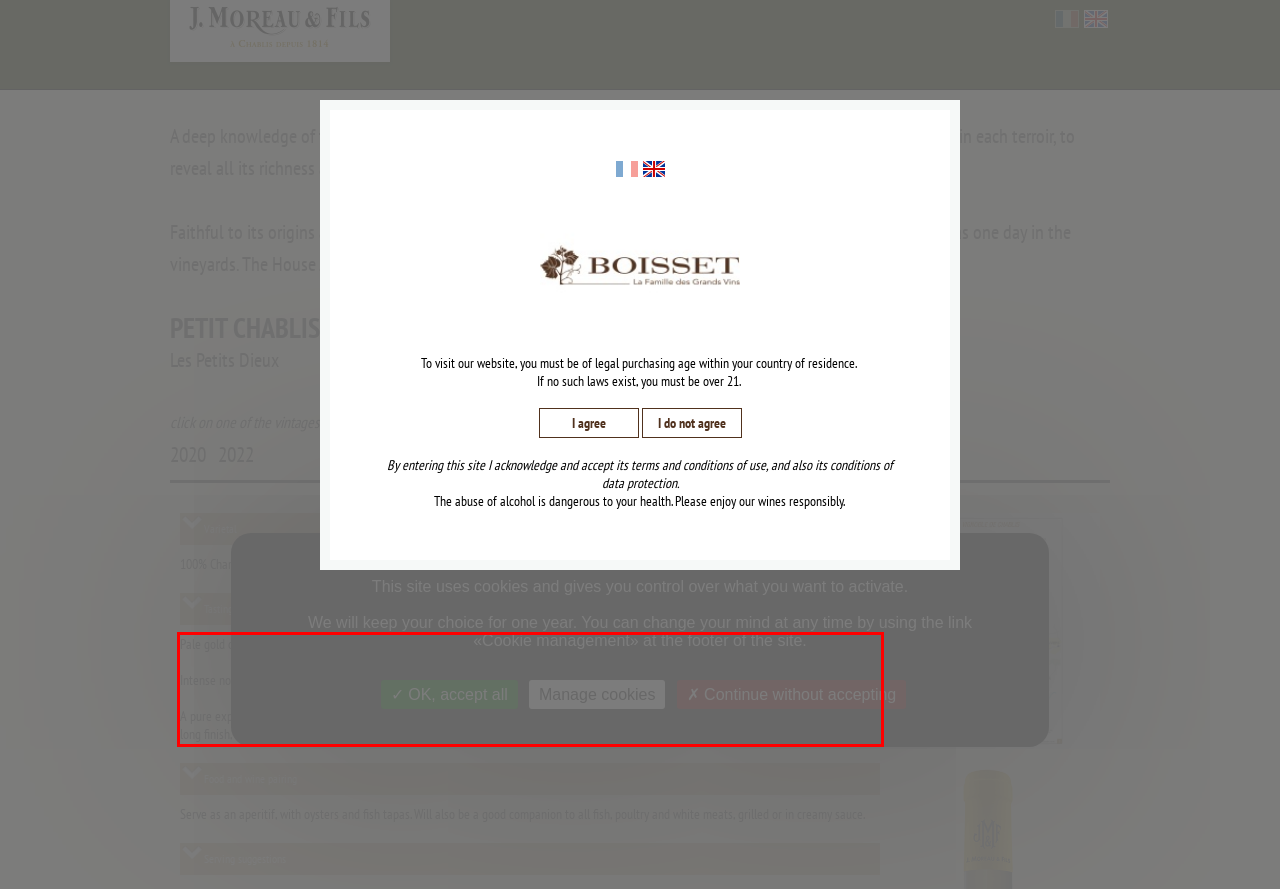Please perform OCR on the UI element surrounded by the red bounding box in the given webpage screenshot and extract its text content.

Pale gold color with green highlights. Intense notes on the nose, on tangerine and white flowers. A pure expression of fruit, concentrated and precise on the palate with notes of peaches and pear in particular, on a generous structure and a long finish, mineral and chalky, well rooted in its land.